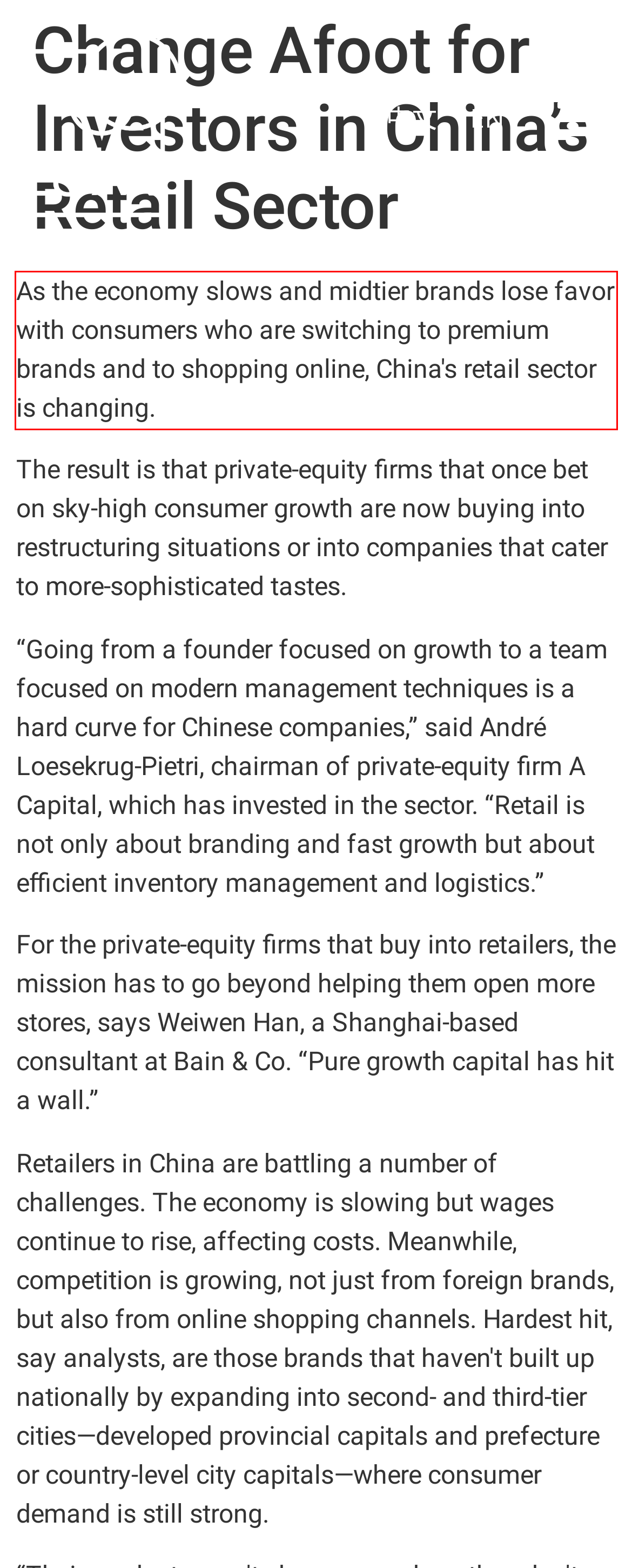Using the provided screenshot of a webpage, recognize the text inside the red rectangle bounding box by performing OCR.

As the economy slows and midtier brands lose favor with consumers who are switching to premium brands and to shopping online, China's retail sector is changing.